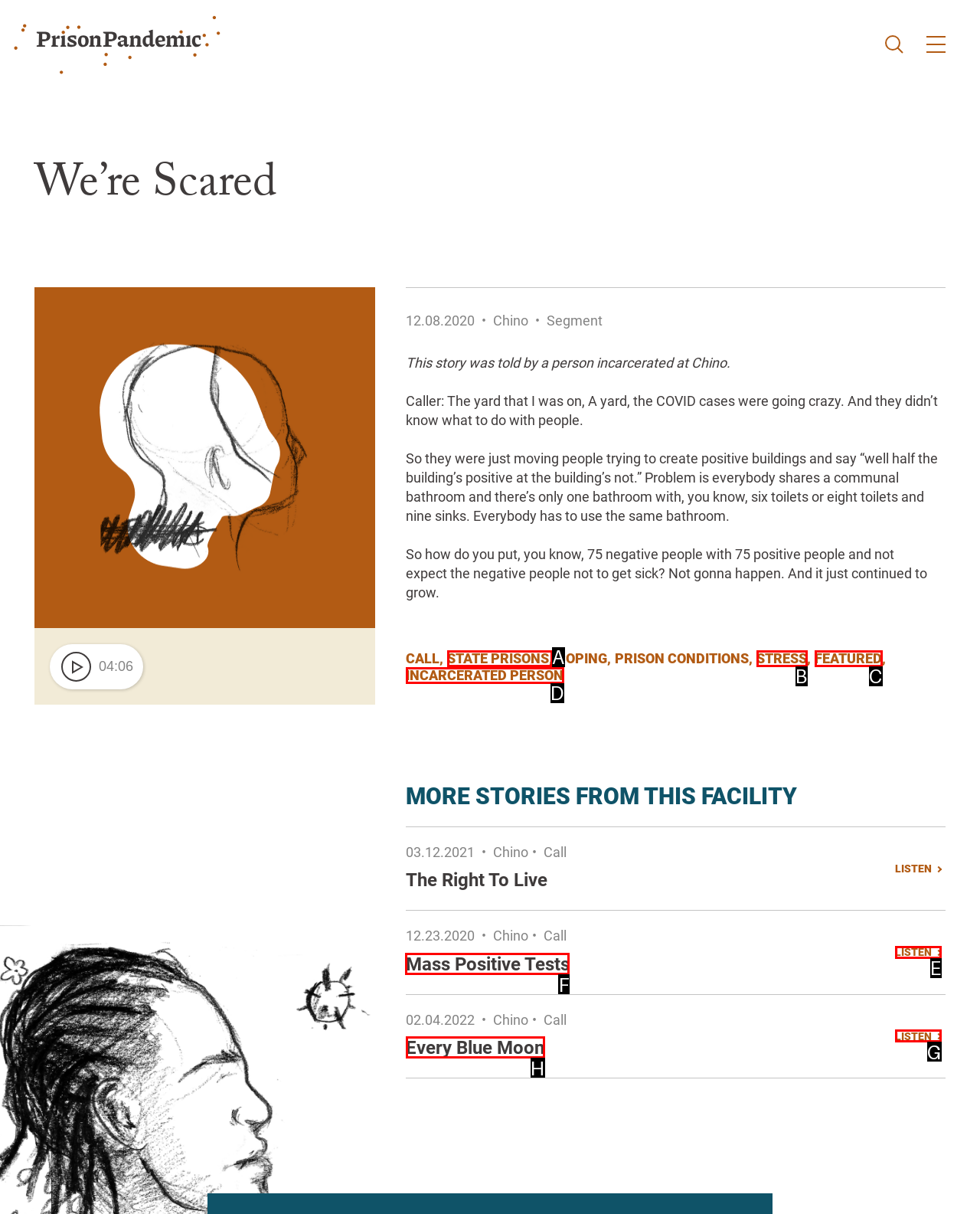Determine which UI element I need to click to achieve the following task: Click the 'Services and products' link in the breadcrumb Provide your answer as the letter of the selected option.

None